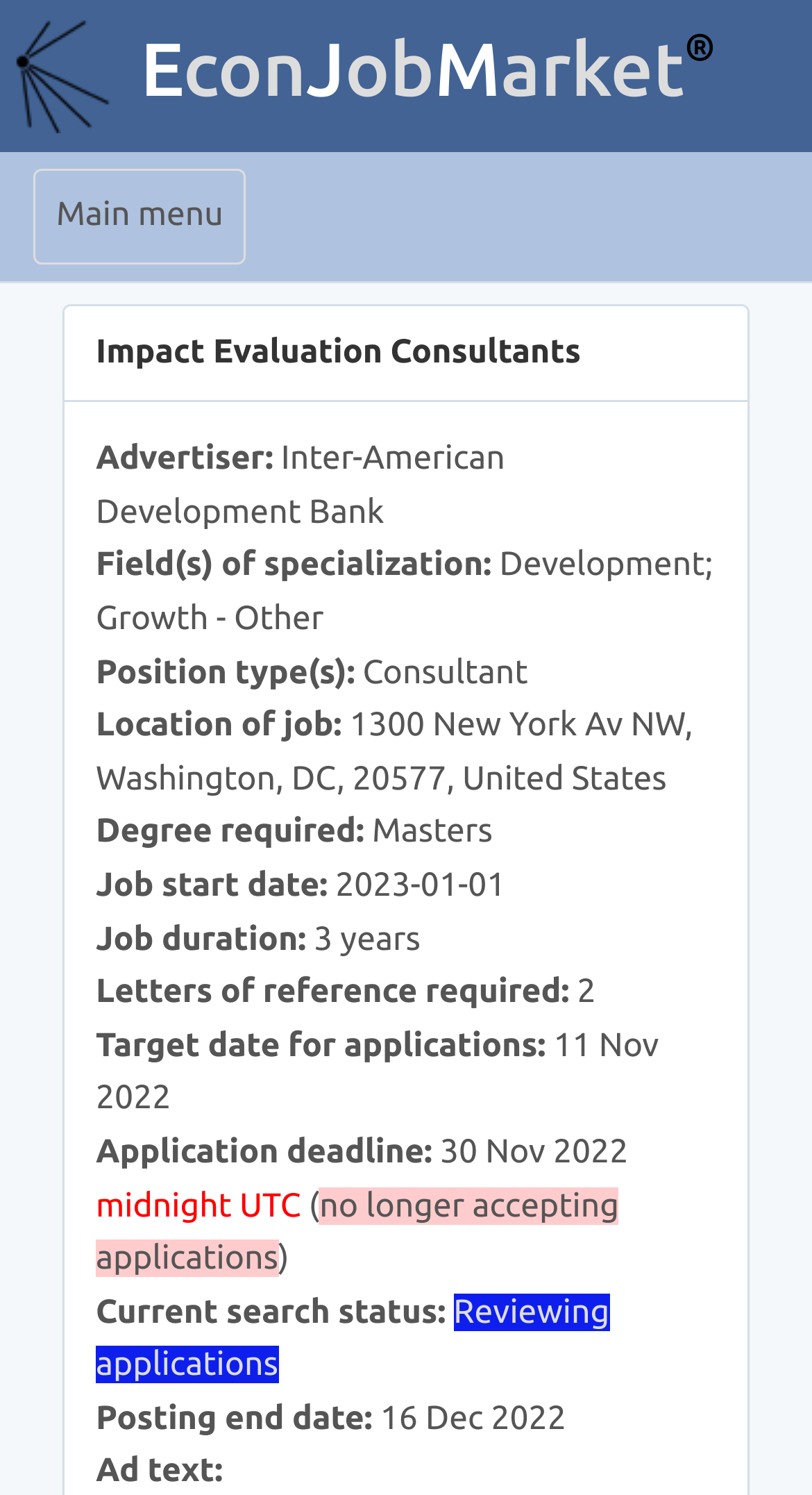Extract the bounding box coordinates for the described element: "EconJobMarket®". The coordinates should be represented as four float numbers between 0 and 1: [left, top, right, bottom].

[0.01, 0.017, 0.881, 0.074]